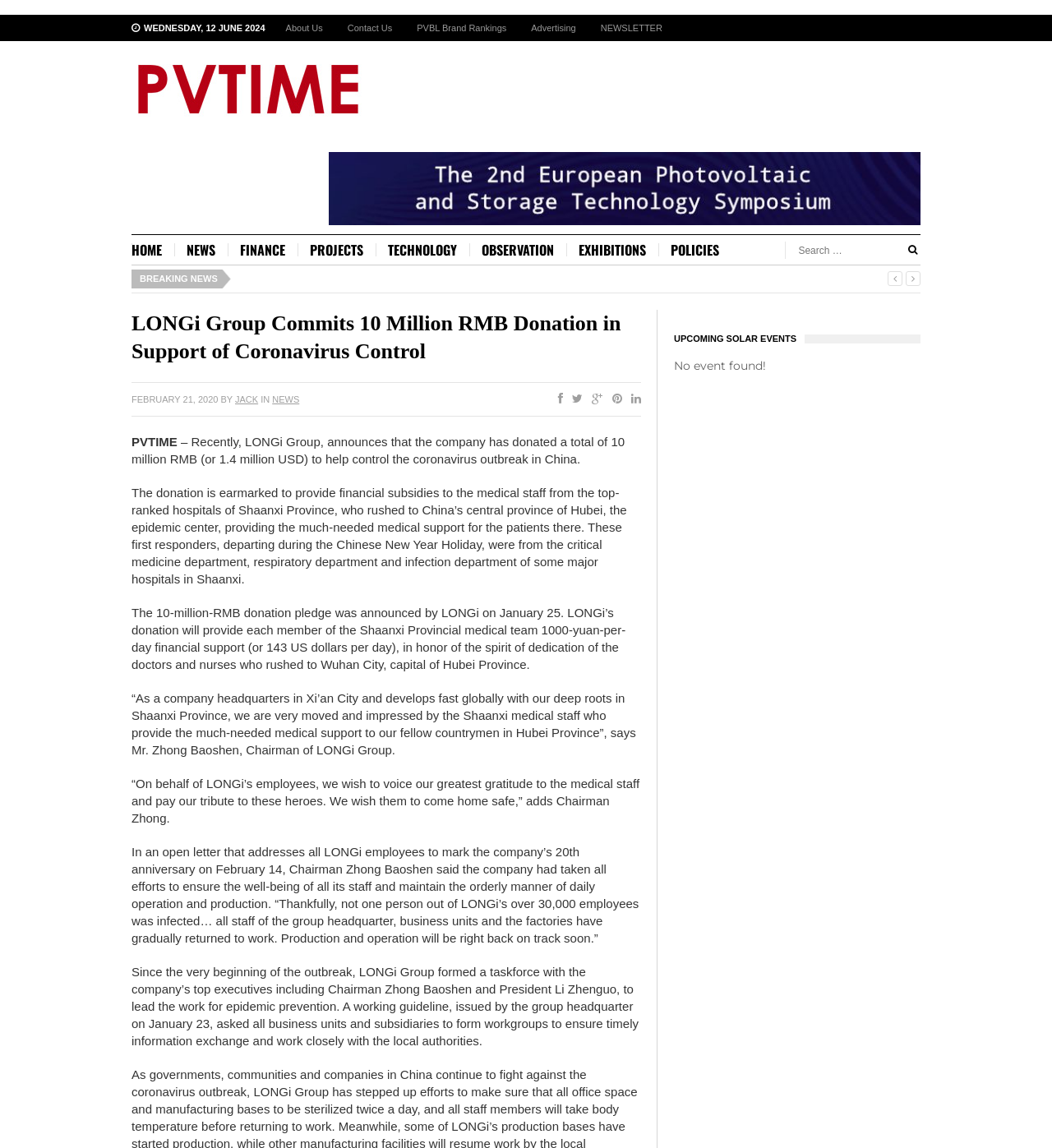Explain the contents of the webpage comprehensively.

The webpage is about LONGi Group's donation of 10 million RMB to support the control of the coronavirus outbreak in China. At the top of the page, there is a navigation menu with links to "About Us", "Contact Us", "PVBL Brand Rankings", "Advertising", and "NEWSLETTER". Below the navigation menu, there is a logo of PVTIME, a news website, accompanied by a link to the homepage.

On the left side of the page, there is a vertical menu with links to different categories, including "HOME", "NEWS", "FINANCE", "PROJECTS", "TECHNOLOGY", "OBSERVATION", "EXHIBITIONS", and "POLICIES". Next to the vertical menu, there is a search bar with a magnifying glass icon.

The main content of the page is an article about LONGi Group's donation. The article has a heading that reads "LONGi Group Commits 10 Million RMB Donation in Support of Coronavirus Control". Below the heading, there is a timestamp indicating that the article was published on February 21, 2020. The article is divided into several paragraphs, describing the details of the donation, including the amount and the purpose of the donation.

On the right side of the page, there is a sidebar with a heading that reads "UPCOMING SOLAR EVENTS". However, there are no events listed, with a message indicating that "No event found!". At the bottom of the page, there is a button that allows users to scroll back to the top of the page.

Throughout the page, there are several social media links and icons, including Facebook, Twitter, and LinkedIn. There are also several images, including a logo of PVTIME and a picture related to the article.